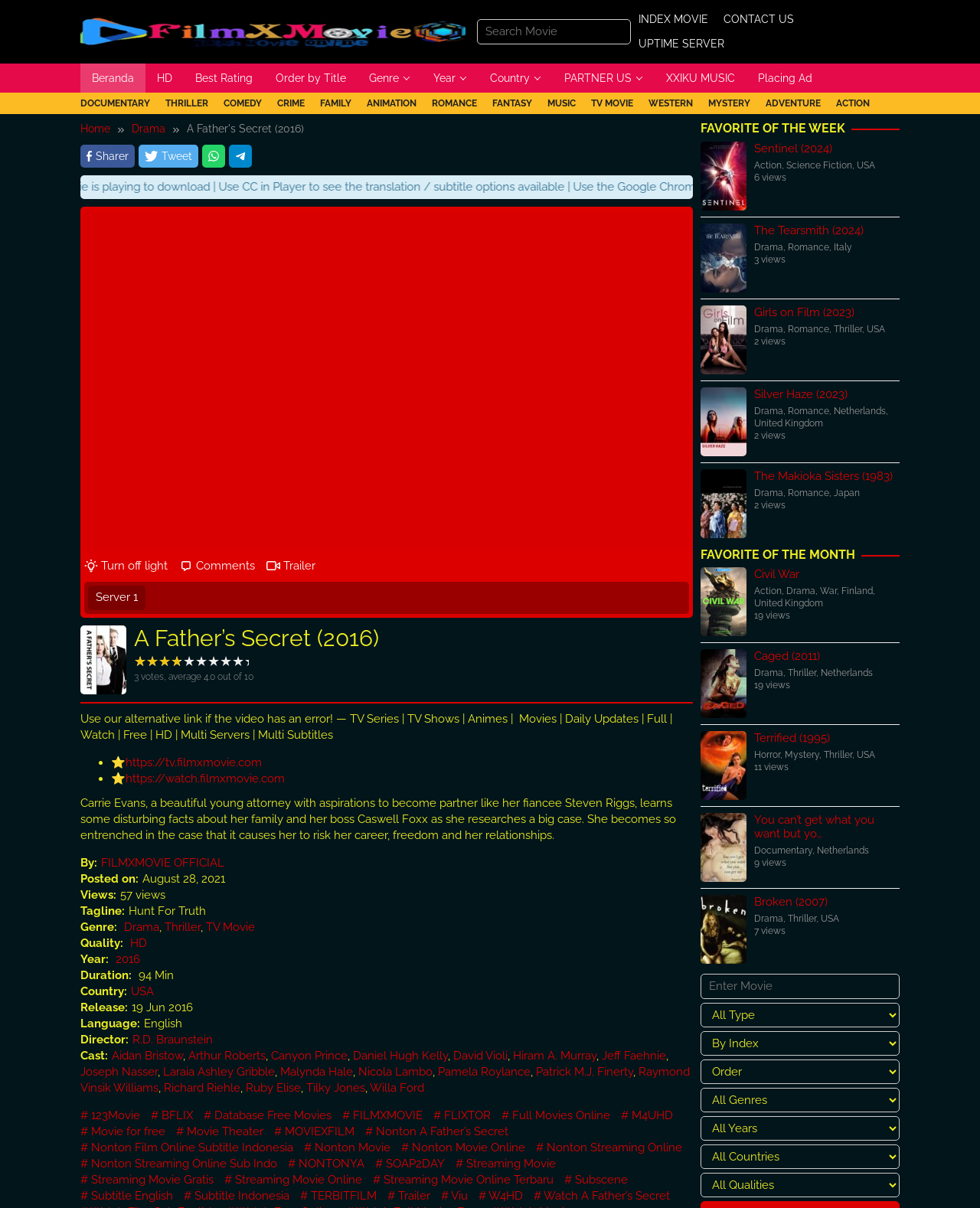What is the quality of the movie?
Look at the image and provide a short answer using one word or a phrase.

HD